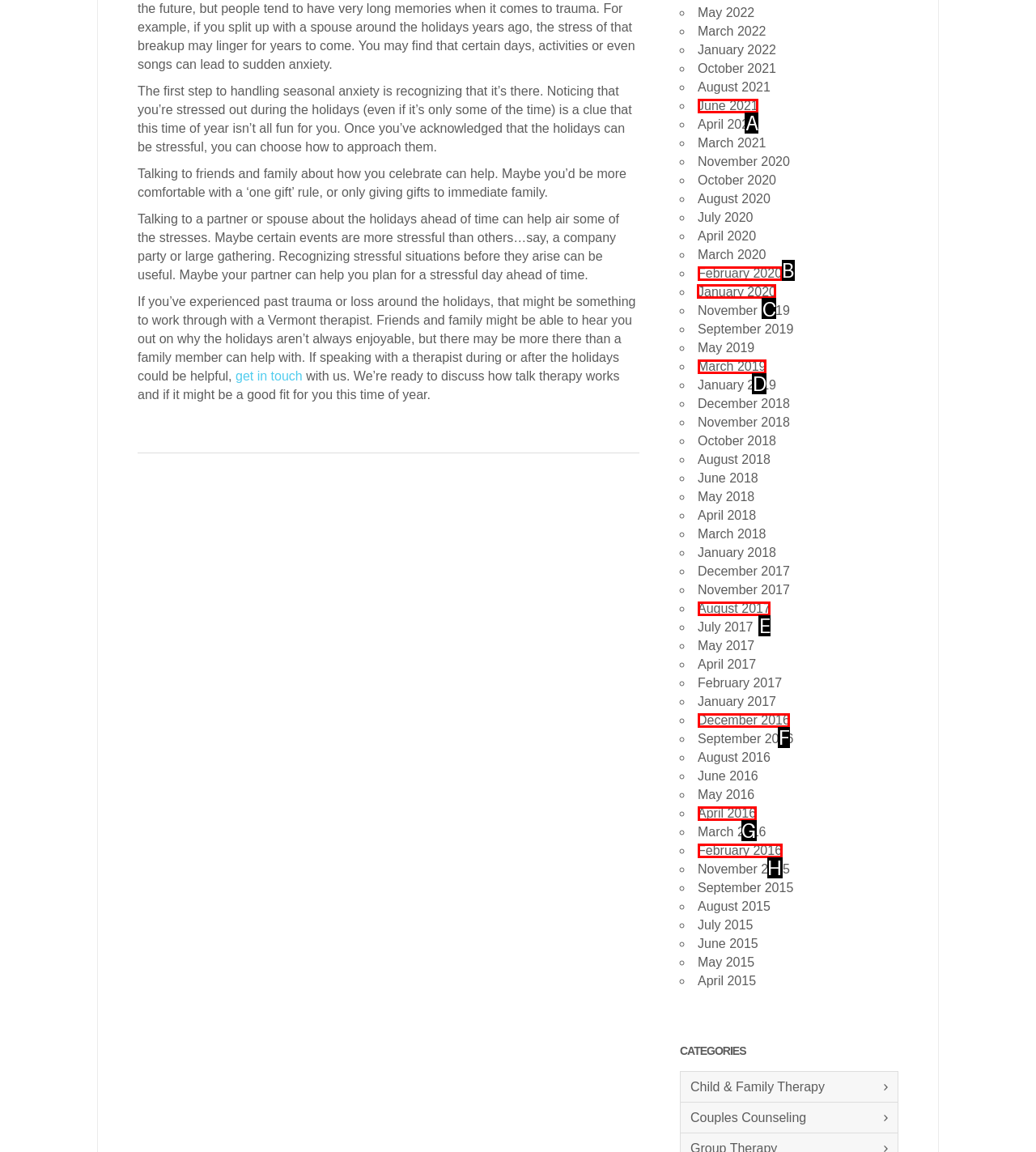What is the letter of the UI element you should click to explore January 2020? Provide the letter directly.

C